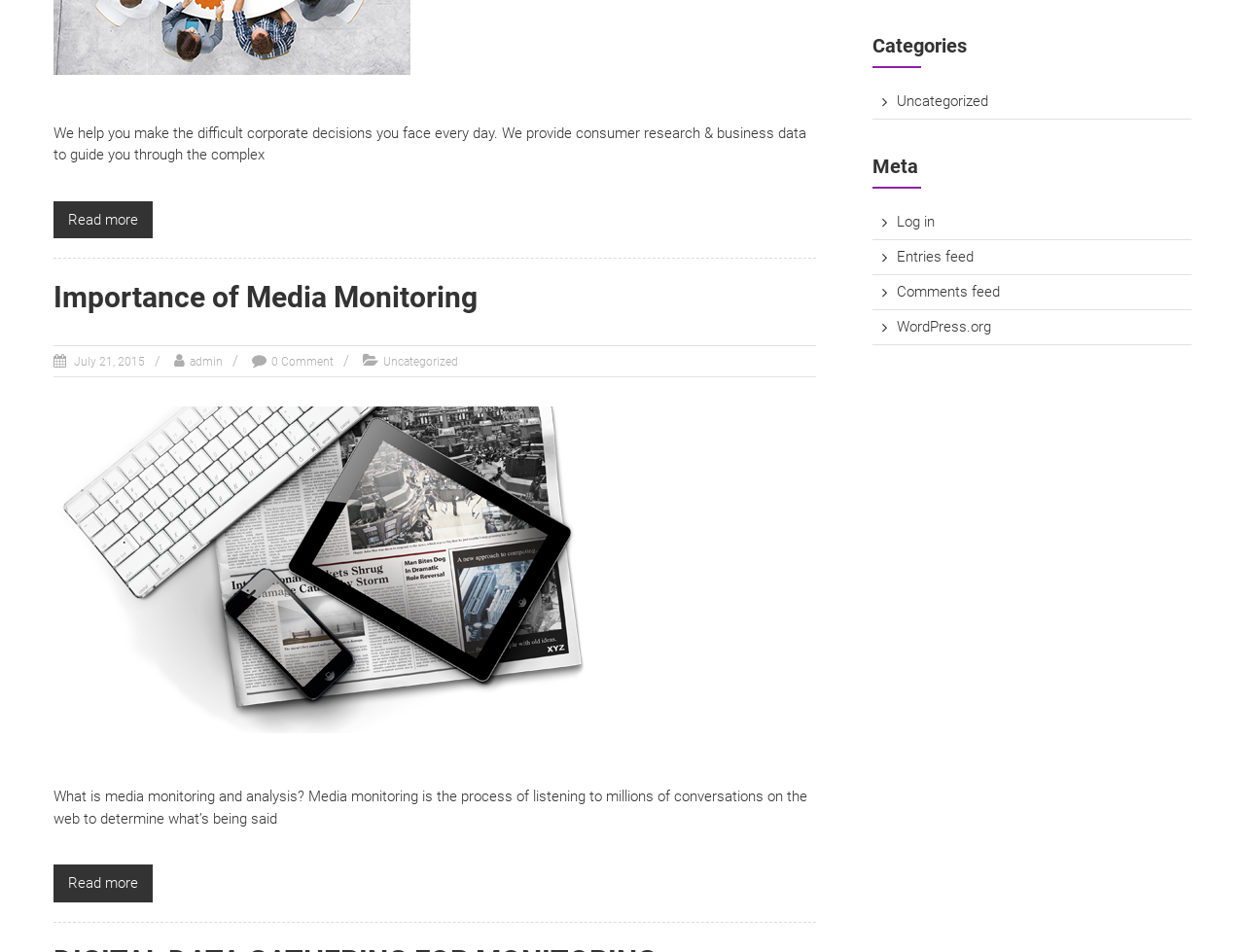Using the element description: "July 21, 2015April 26, 2020", determine the bounding box coordinates for the specified UI element. The coordinates should be four float numbers between 0 and 1, [left, top, right, bottom].

[0.057, 0.373, 0.116, 0.387]